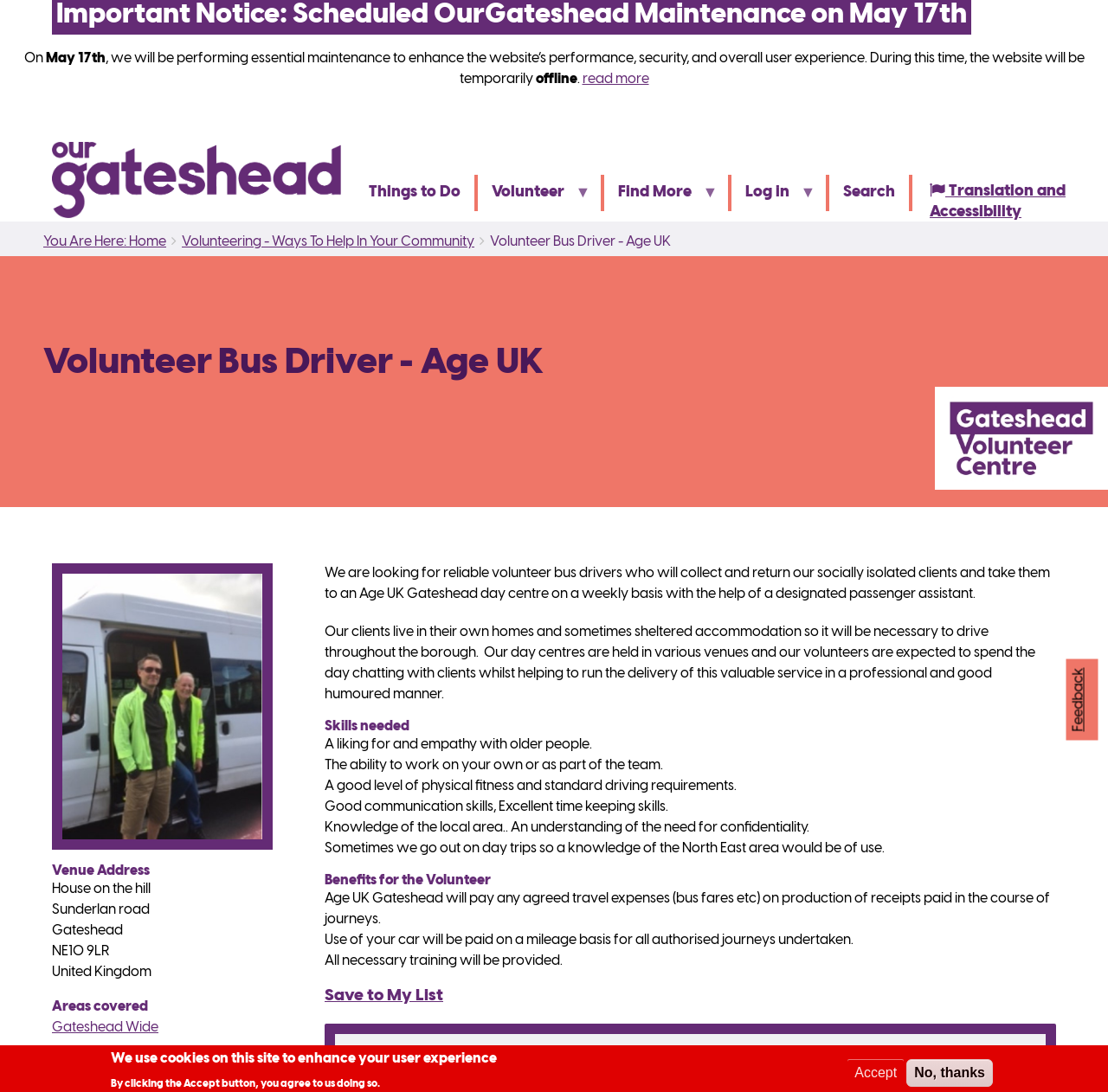What is the volunteer opportunity for?
Please provide a single word or phrase based on the screenshot.

Bus Driver